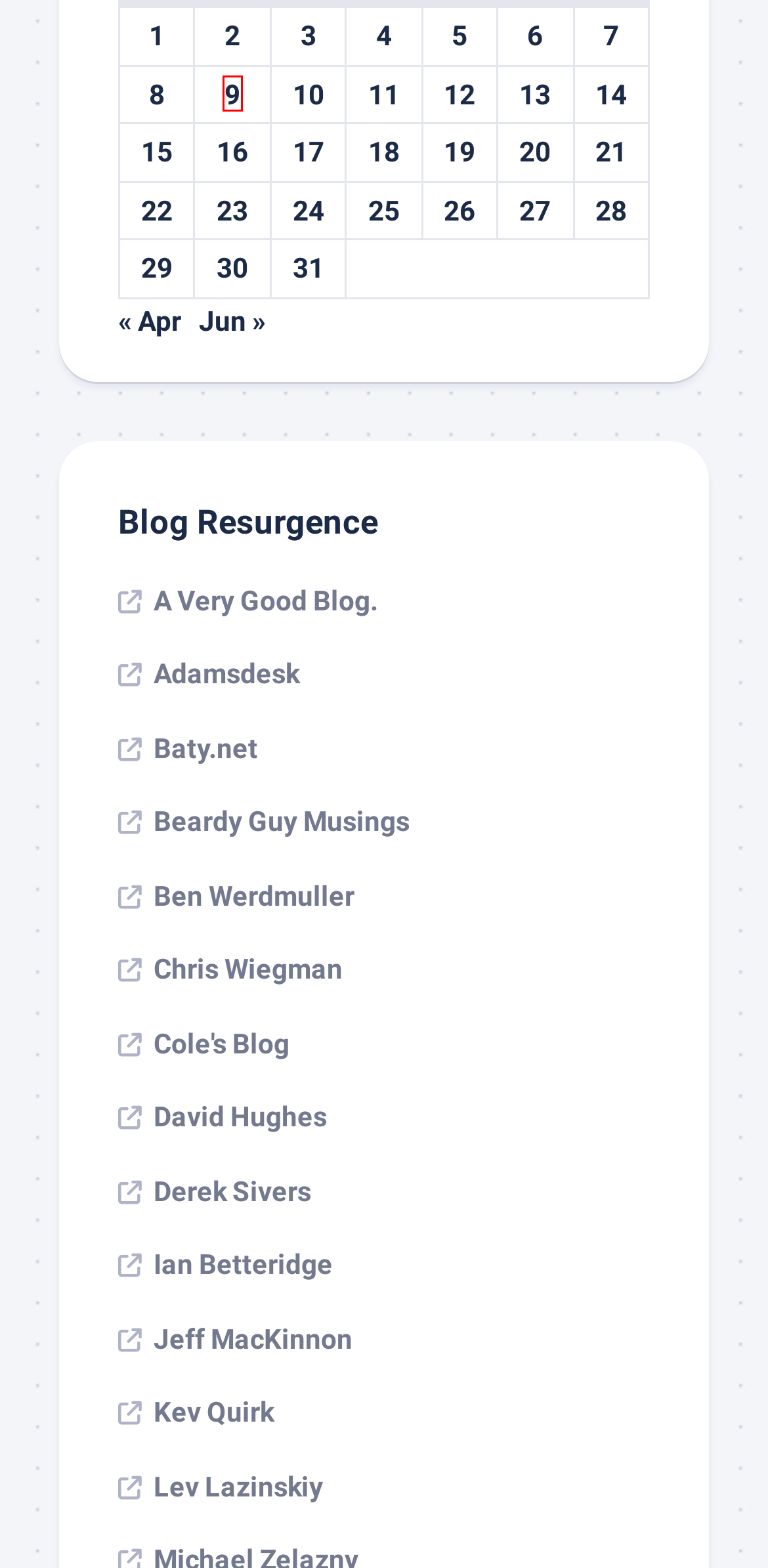Review the screenshot of a webpage that includes a red bounding box. Choose the webpage description that best matches the new webpage displayed after clicking the element within the bounding box. Here are the candidates:
A. 29 May 2022 – Life Is Such A Sweet Insanity.
B. 6 May 2022 – Life Is Such A Sweet Insanity.
C. 28 May 2022 – Life Is Such A Sweet Insanity.
D. Beardy Guy Musings
E. 30 May 2022 – Life Is Such A Sweet Insanity.
F. 9 May 2022 – Life Is Such A Sweet Insanity.
G. 17 May 2022 – Life Is Such A Sweet Insanity.
H. Home - Adamsdesk

F